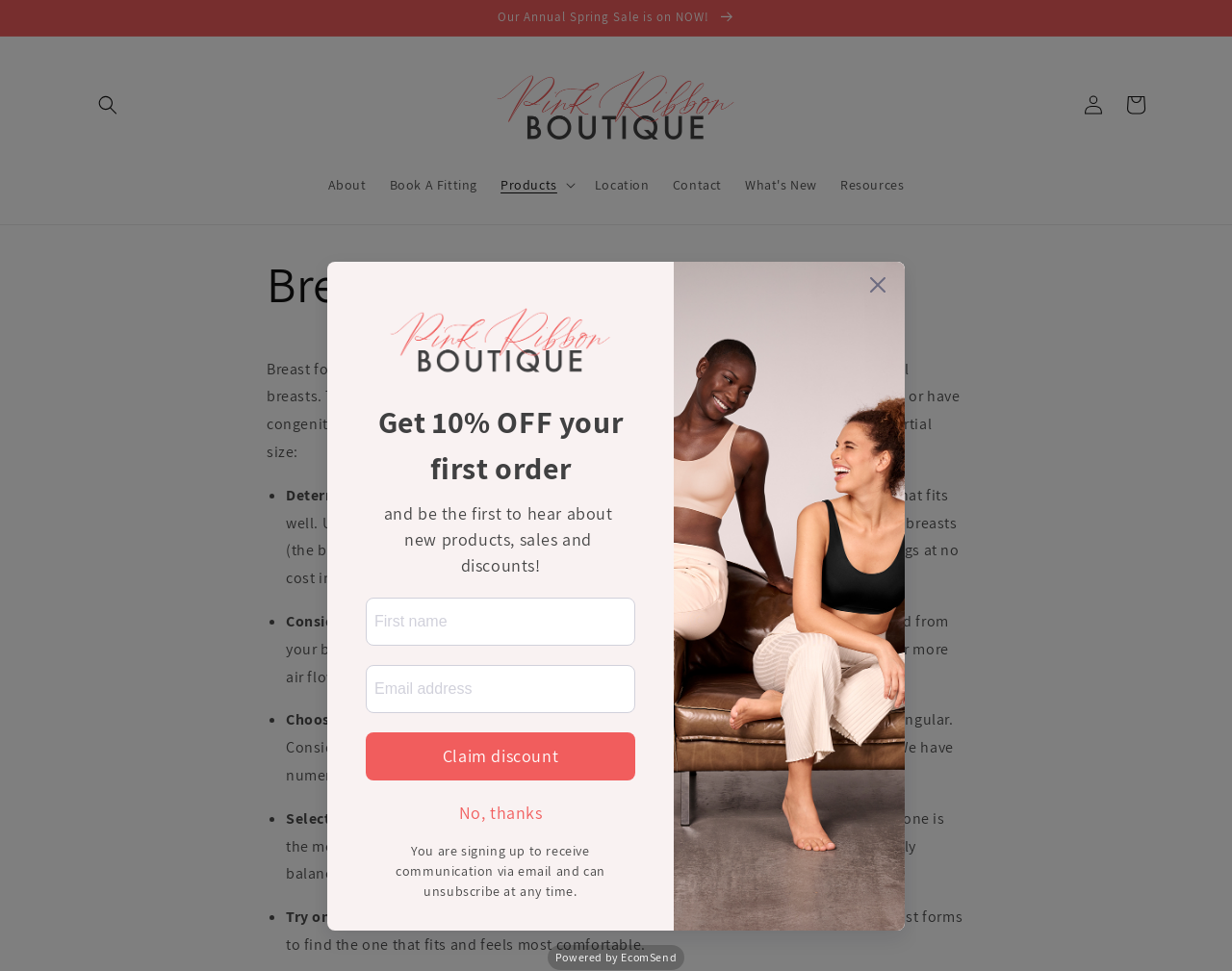Determine the coordinates of the bounding box that should be clicked to complete the instruction: "View your cart". The coordinates should be represented by four float numbers between 0 and 1: [left, top, right, bottom].

[0.905, 0.086, 0.939, 0.13]